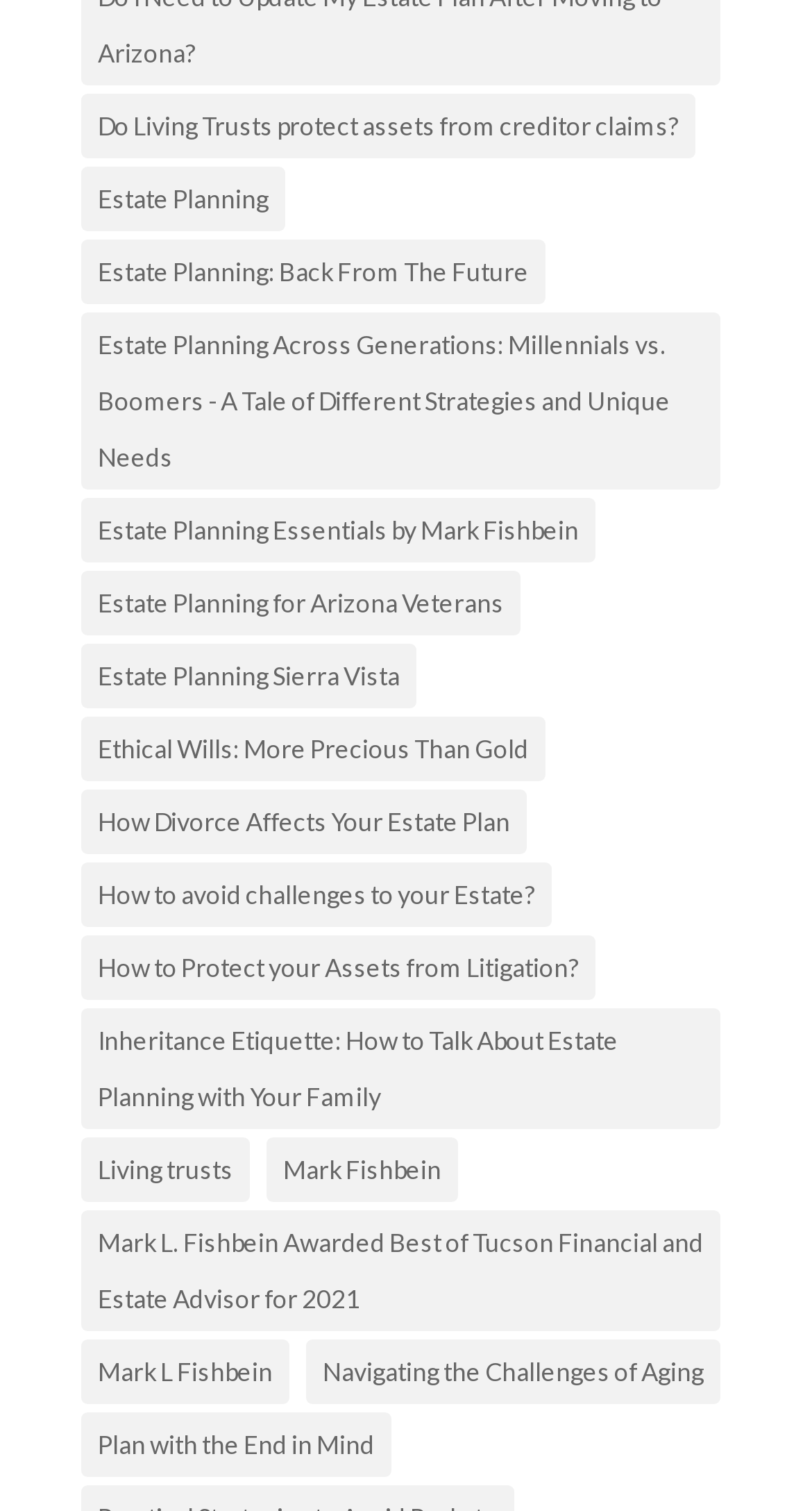Locate the bounding box coordinates of the clickable region to complete the following instruction: "Read about estate planning."

[0.1, 0.111, 0.351, 0.154]